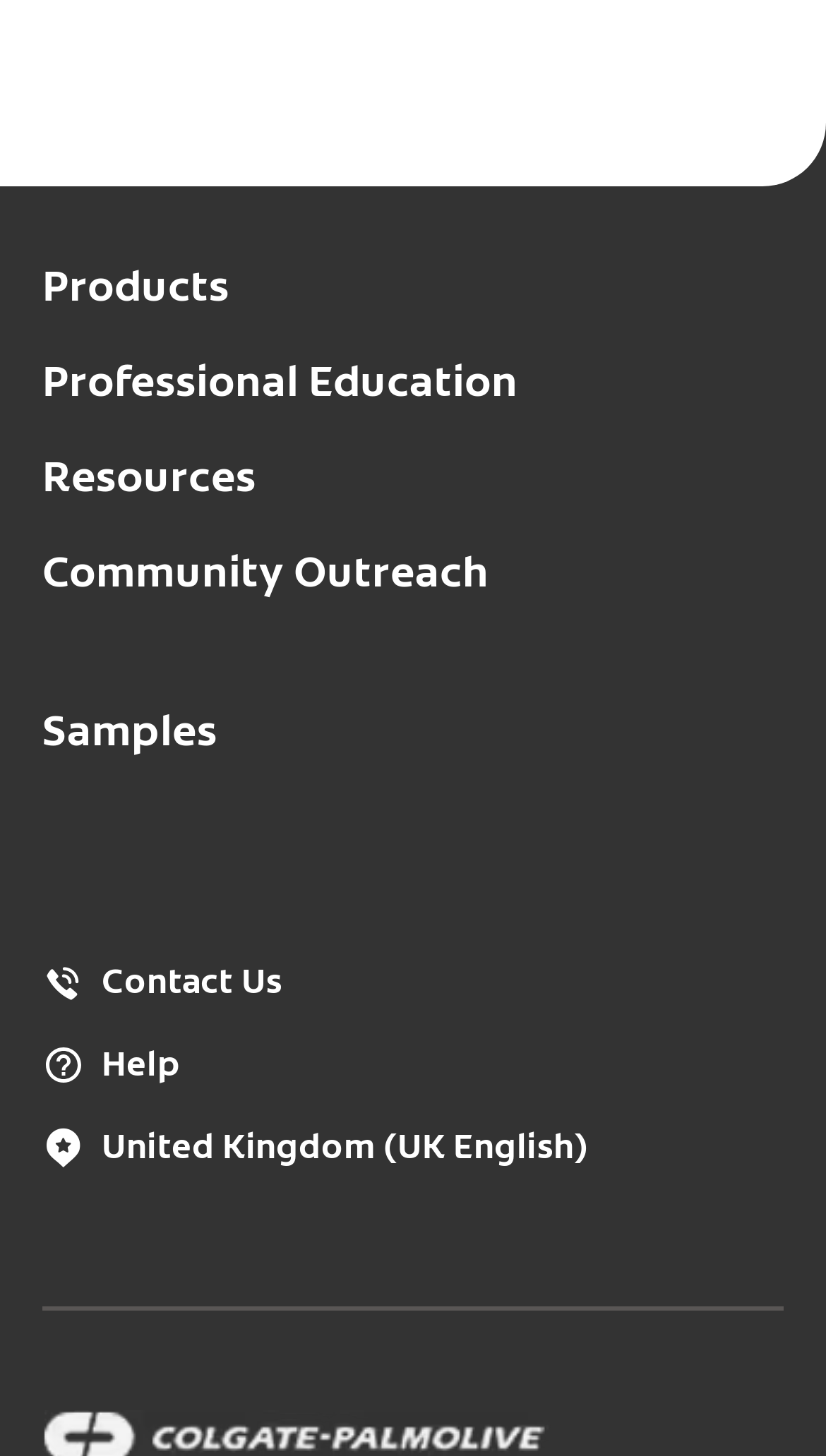Can you show the bounding box coordinates of the region to click on to complete the task described in the instruction: "View products"?

[0.051, 0.185, 0.278, 0.214]